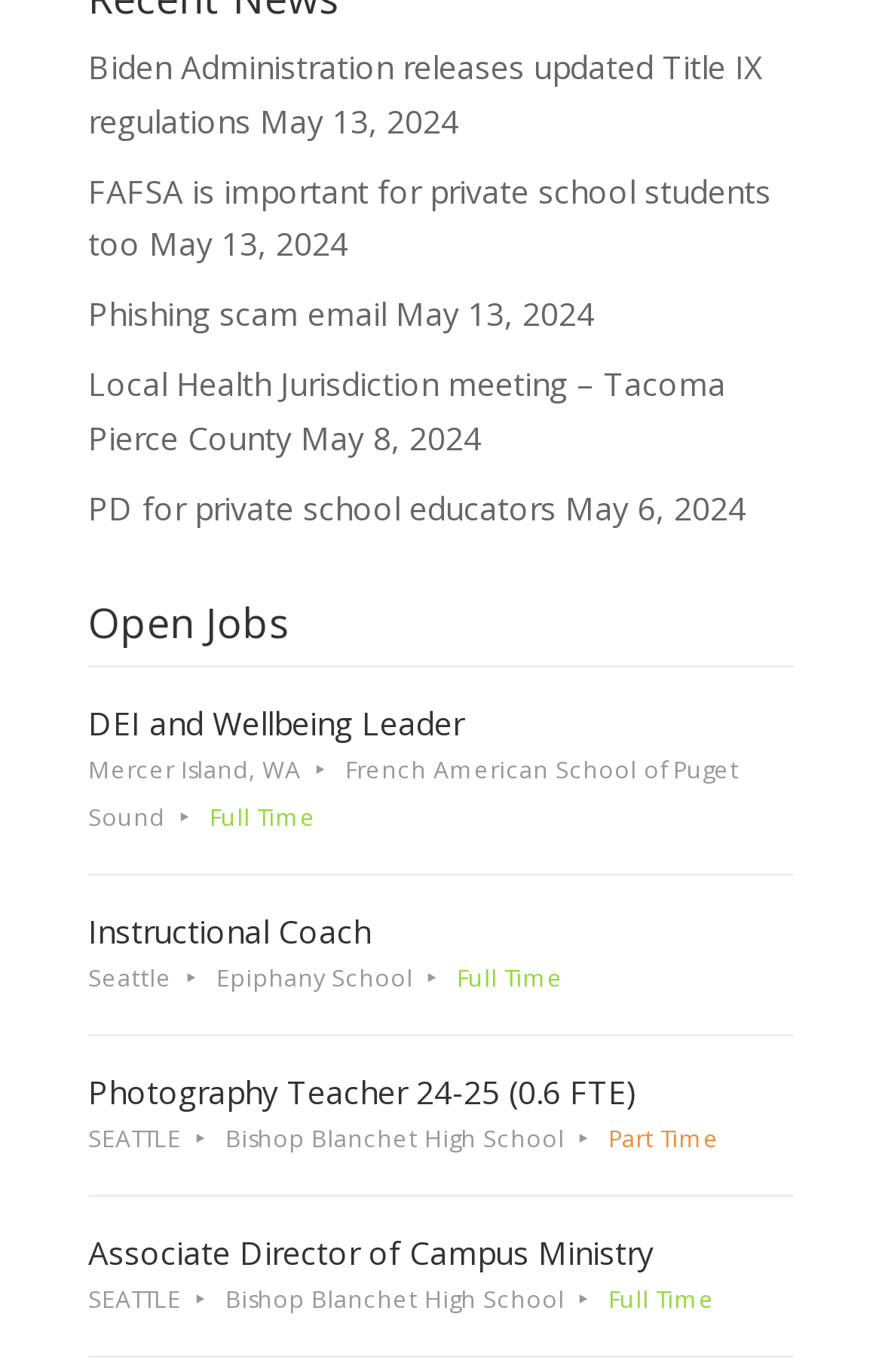Please locate the bounding box coordinates of the element that should be clicked to complete the given instruction: "view recent news".

[0.1, 0.045, 0.9, 0.091]